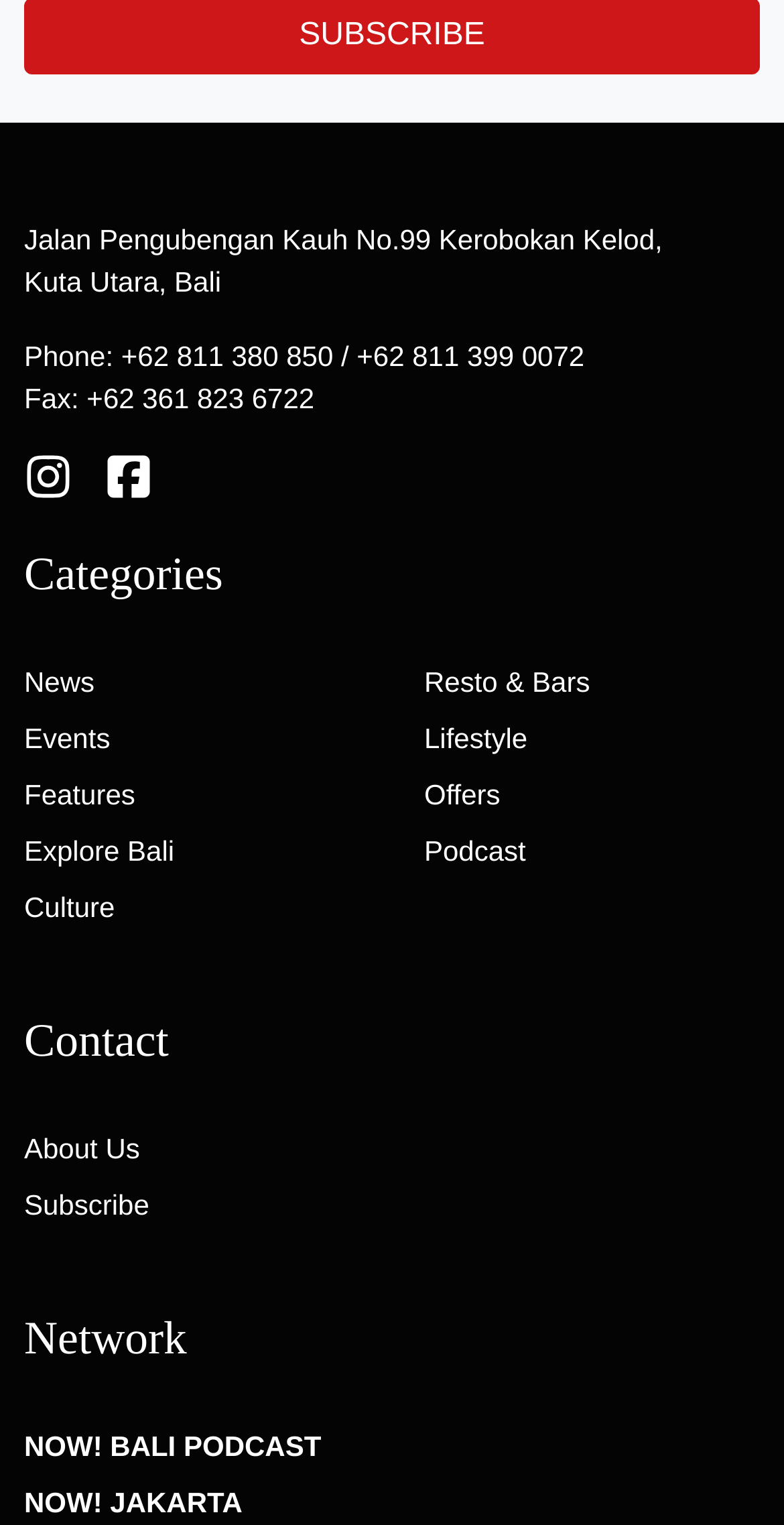What is the last link in the 'Network' section?
Please describe in detail the information shown in the image to answer the question.

I found the last link in the 'Network' section by looking at the link elements under the 'Network' heading, which provide a list of links including 'NOW! BALI PODCAST' and 'NOW! JAKARTA', with 'NOW! JAKARTA' being the last one.